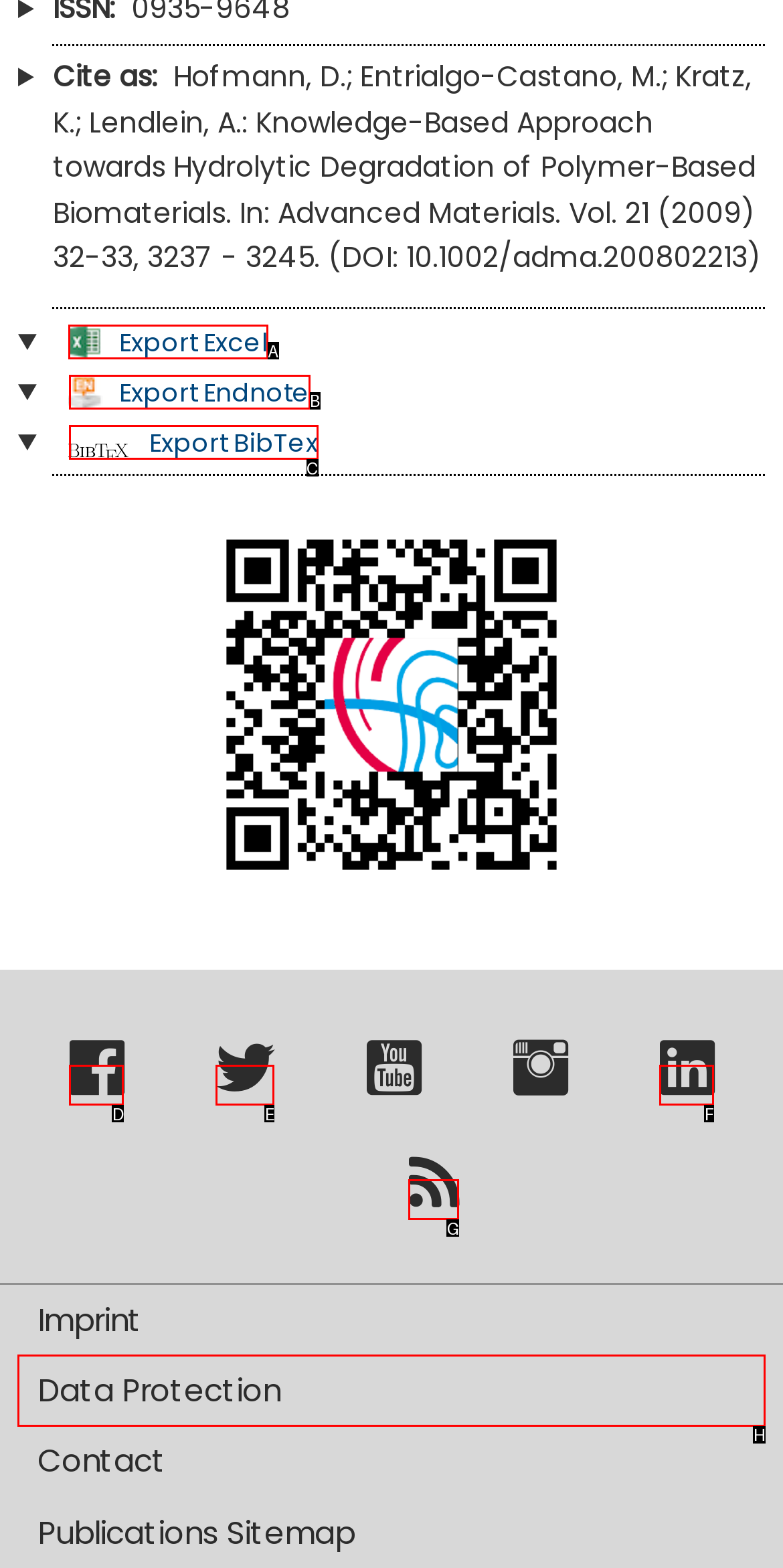Tell me the letter of the UI element to click in order to accomplish the following task: Export to Excel
Answer with the letter of the chosen option from the given choices directly.

A